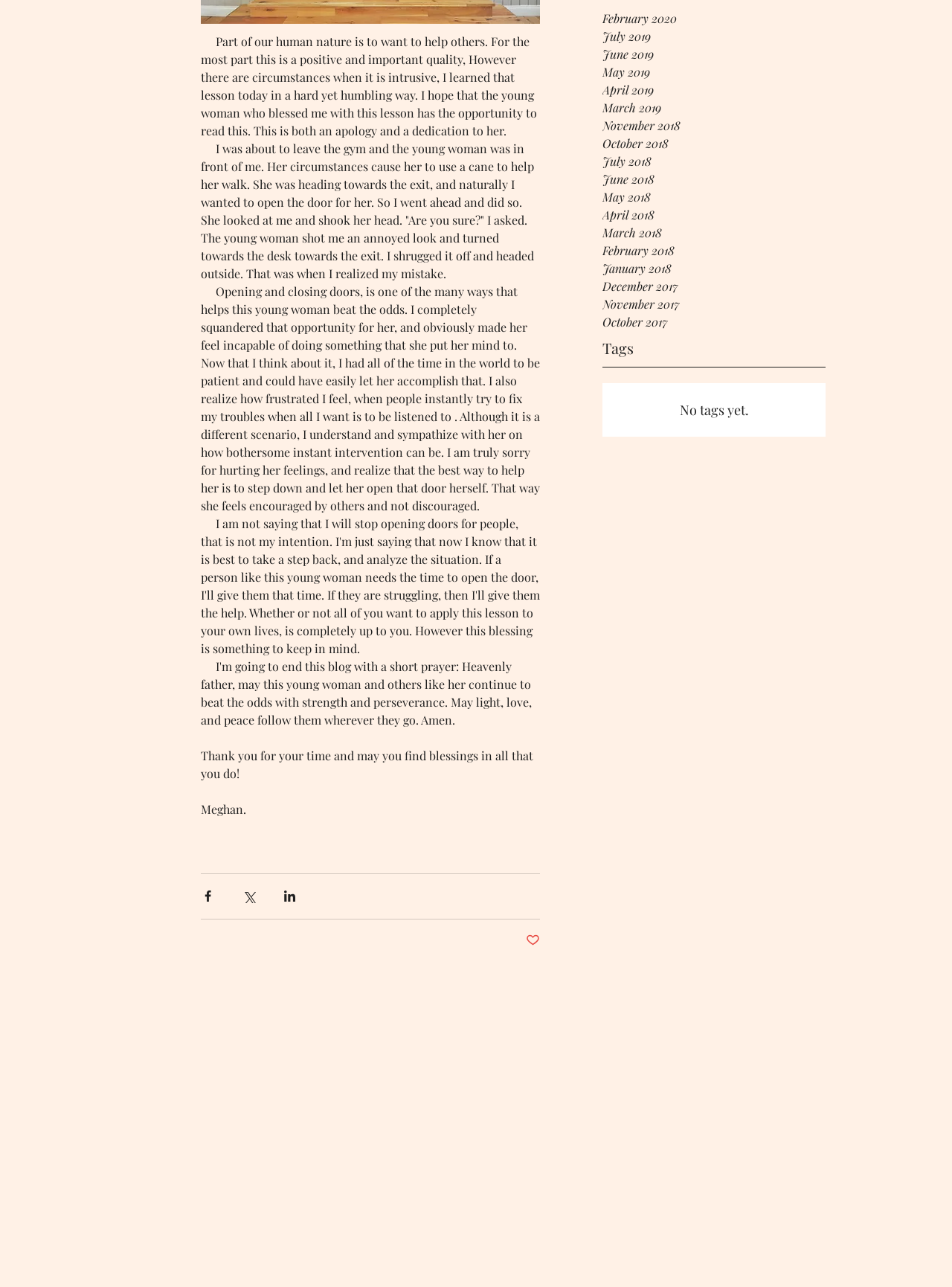Determine the bounding box coordinates in the format (top-left x, top-left y, bottom-right x, bottom-right y). Ensure all values are floating point numbers between 0 and 1. Identify the bounding box of the UI element described by: January 2018

[0.633, 0.202, 0.867, 0.216]